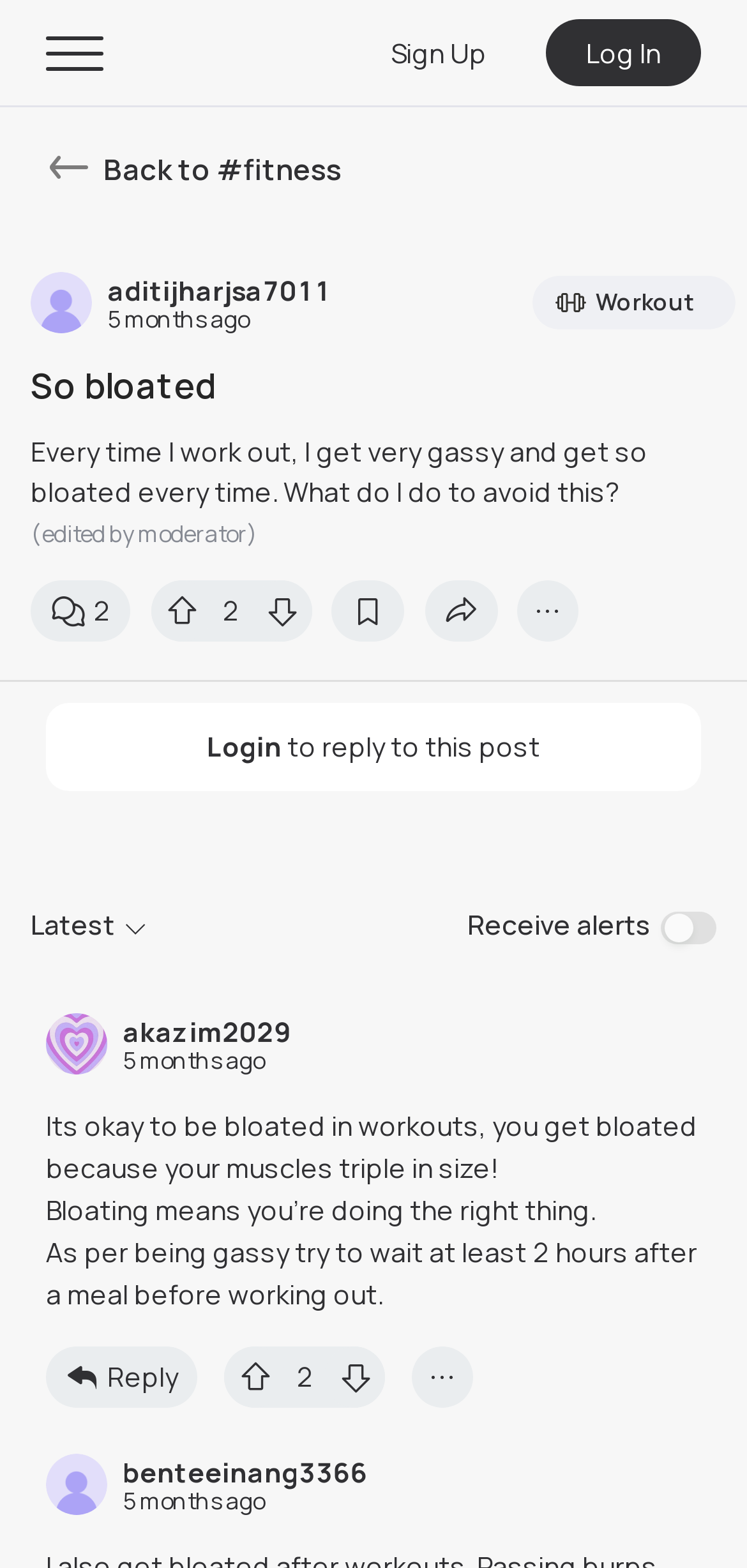Pinpoint the bounding box coordinates for the area that should be clicked to perform the following instruction: "Click on the 'Community' link".

[0.062, 0.399, 0.733, 0.448]